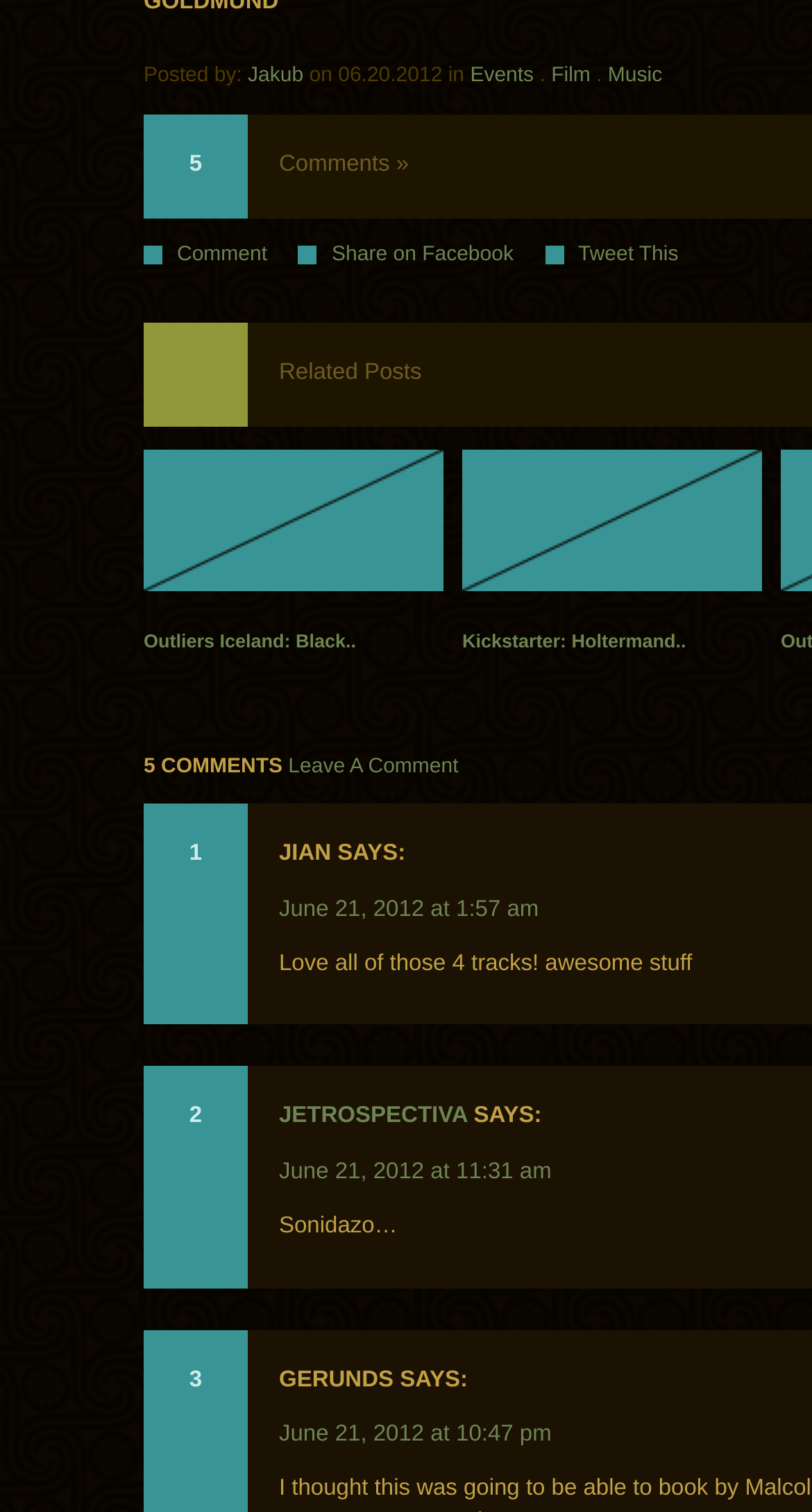How many comments are there?
With the help of the image, please provide a detailed response to the question.

There are three comments on the webpage, each with a timestamp and a username, as seen in the links 'June 21, 2012 at 1:57 am', 'June 21, 2012 at 11:31 am', and 'June 21, 2012 at 10:47 pm'.